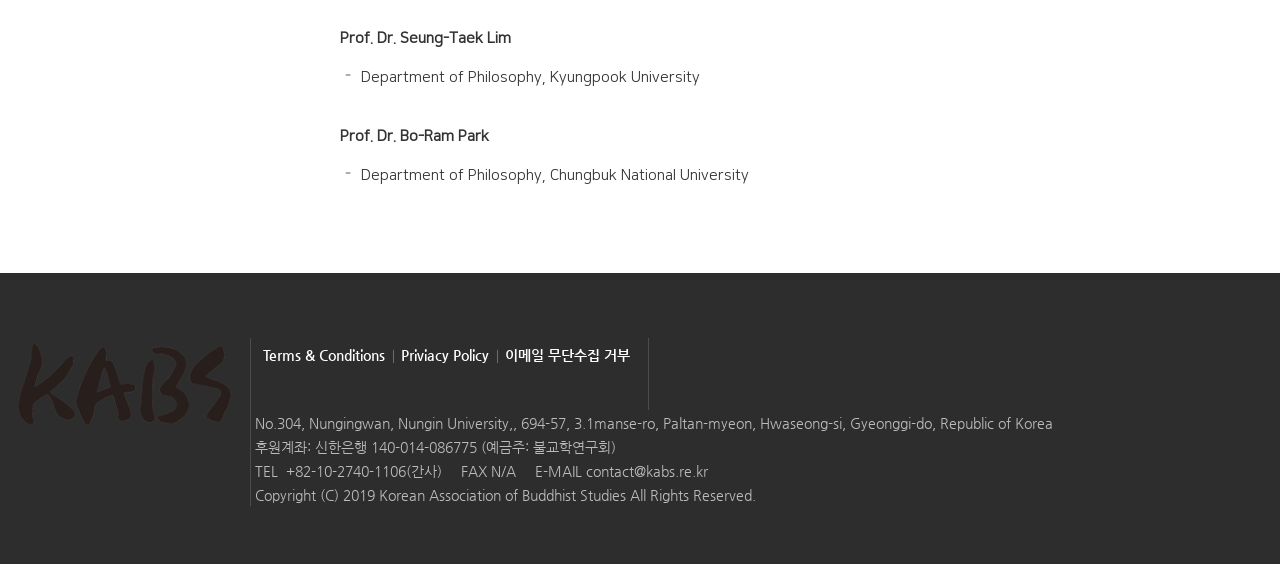Based on the element description parent_node: Terms & Conditions, identify the bounding box coordinates for the UI element. The coordinates should be in the format (top-left x, top-left y, bottom-right x, bottom-right y) and within the 0 to 1 range.

[0.0, 0.6, 0.196, 0.897]